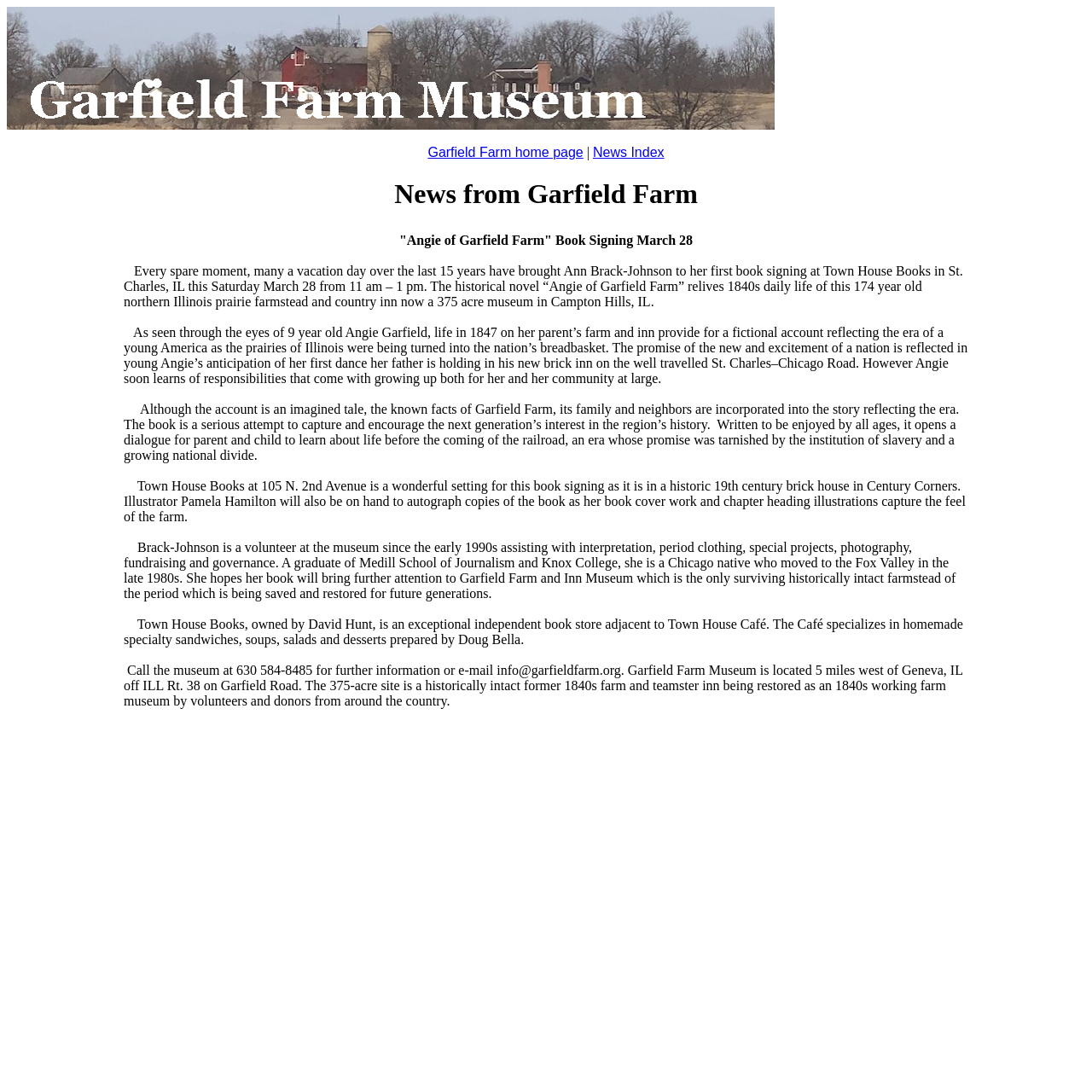Write a detailed summary of the webpage, including text, images, and layout.

The webpage is about Garfield Farm and Inn Museum, a restored 1840s prairie farmstead and inn located 40 miles west of Chicago. At the top of the page, there is a heading "News from Garfield Farm and Inn Museum" with an image "Garfield Farm Heading" to the left. Below the heading, there are three links: "Garfield Farm home page", a separator, and "News Index".

The main content of the page is a news article about a book signing event at Town House Books in St. Charles, IL. The article is divided into several paragraphs, each describing the book "Angie of Garfield Farm" written by Ann Brack-Johnson, a volunteer at the museum. The book is a historical novel that relives daily life on the farm and inn in the 1840s.

The article is positioned in the middle of the page, with a table layout that takes up most of the page's width. The text is divided into several sections, each with a clear structure and formatting. There are no images in the article, but the text is well-organized and easy to read.

At the bottom of the article, there is contact information for the museum, including a phone number and email address, as well as a brief description of the museum's location and its restoration efforts.